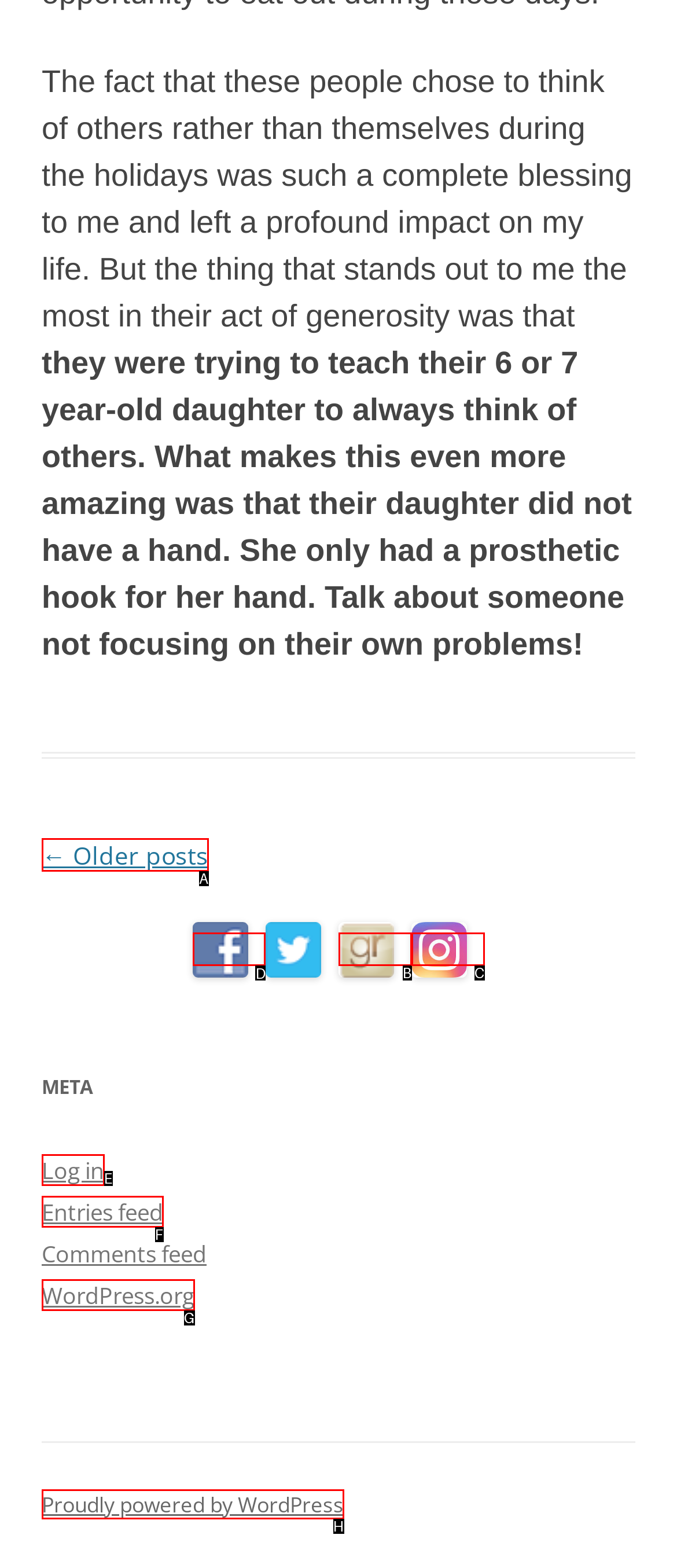For the task: Follow Us on Facebook, tell me the letter of the option you should click. Answer with the letter alone.

D